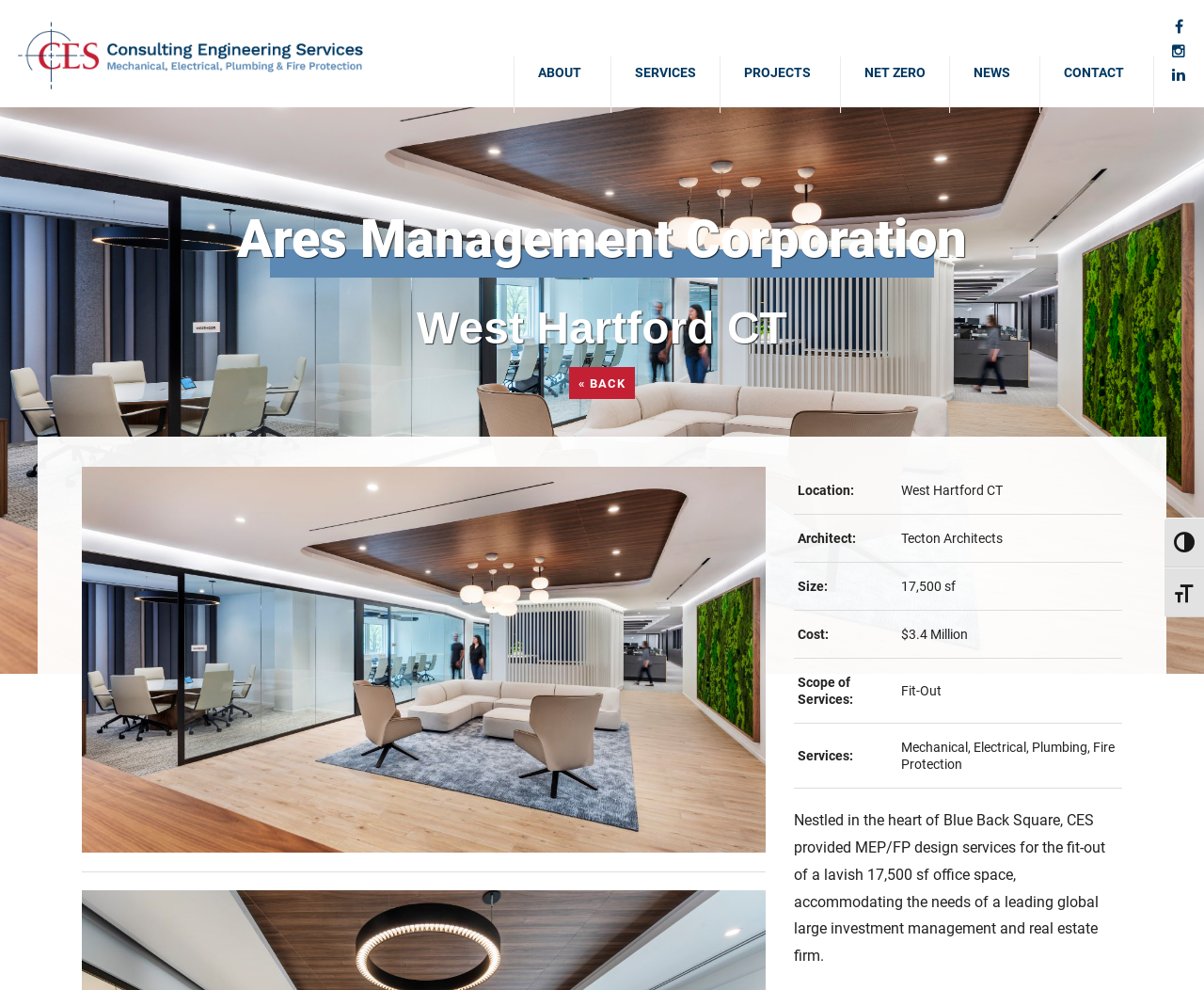What is the size of the office space?
Based on the image, please offer an in-depth response to the question.

I found the answer by looking at the table element which contains information about the office space, and the size is specified in the 'Size:' row.